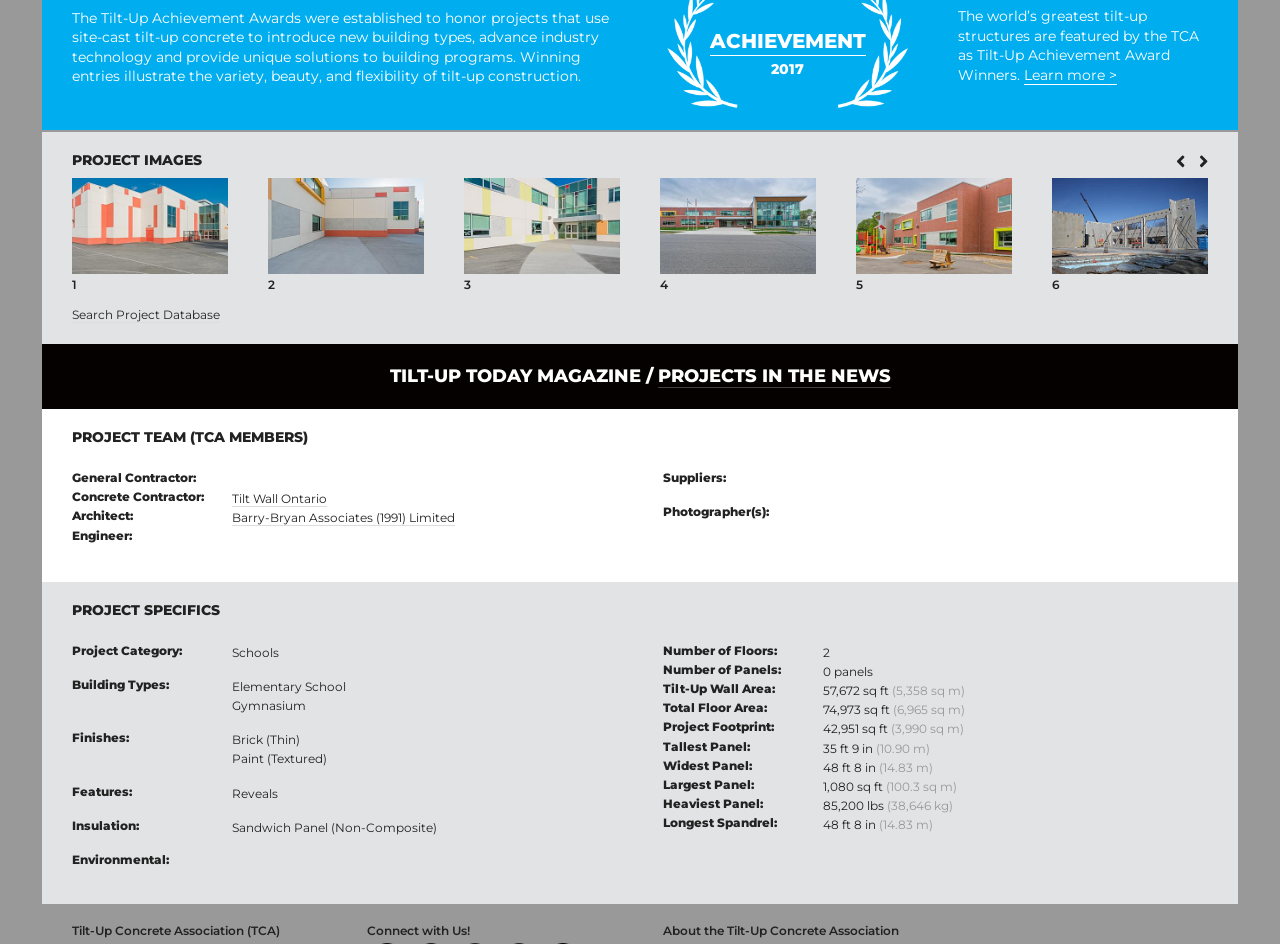Locate the bounding box coordinates for the element described below: "Search Project Database". The coordinates must be four float values between 0 and 1, formatted as [left, top, right, bottom].

[0.056, 0.325, 0.172, 0.342]